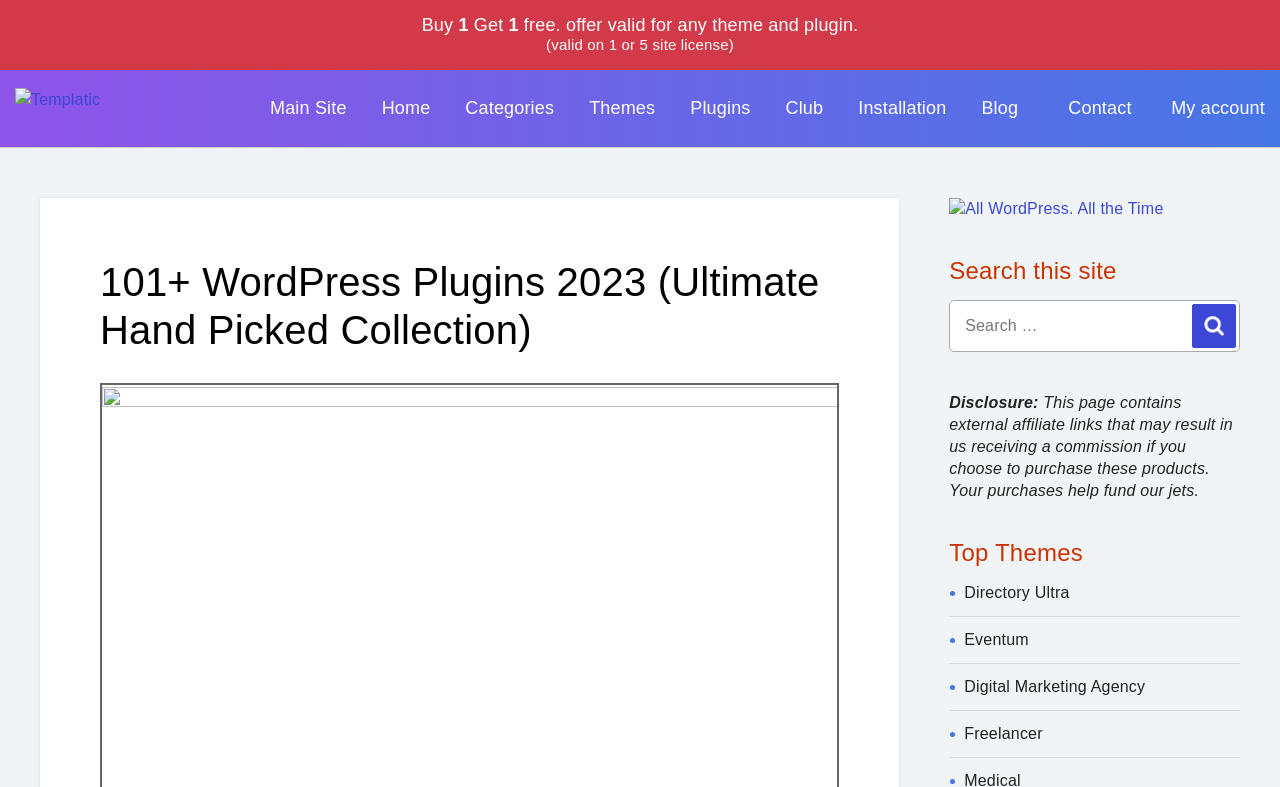Find the bounding box of the UI element described as follows: "Digital Marketing Agency".

[0.753, 0.861, 0.895, 0.883]